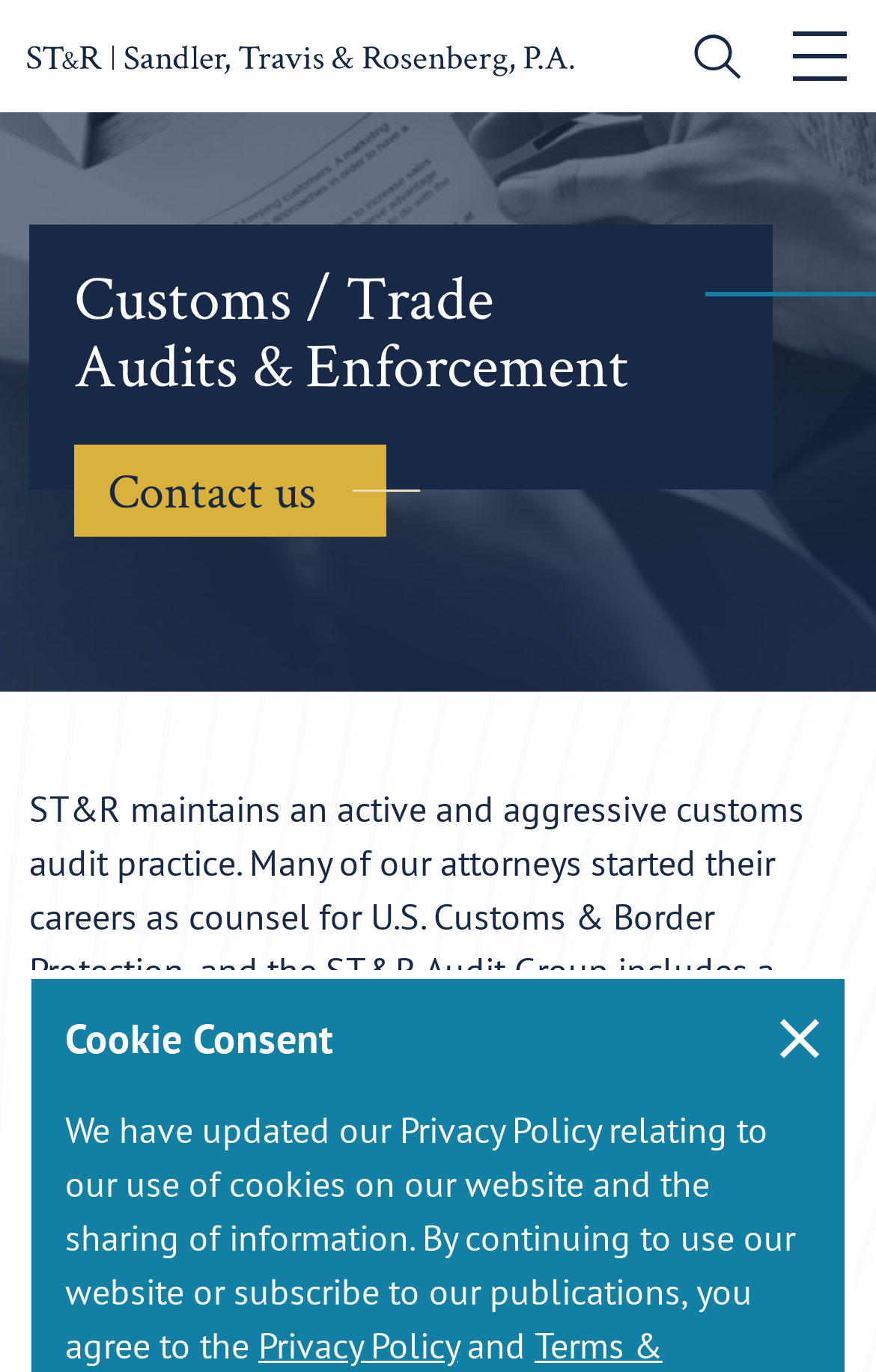Please provide the bounding box coordinate of the region that matches the element description: aria-label="icon close". Coordinates should be in the format (top-left x, top-left y, bottom-right x, bottom-right y) and all values should be between 0 and 1.

[0.89, 0.007, 0.967, 0.056]